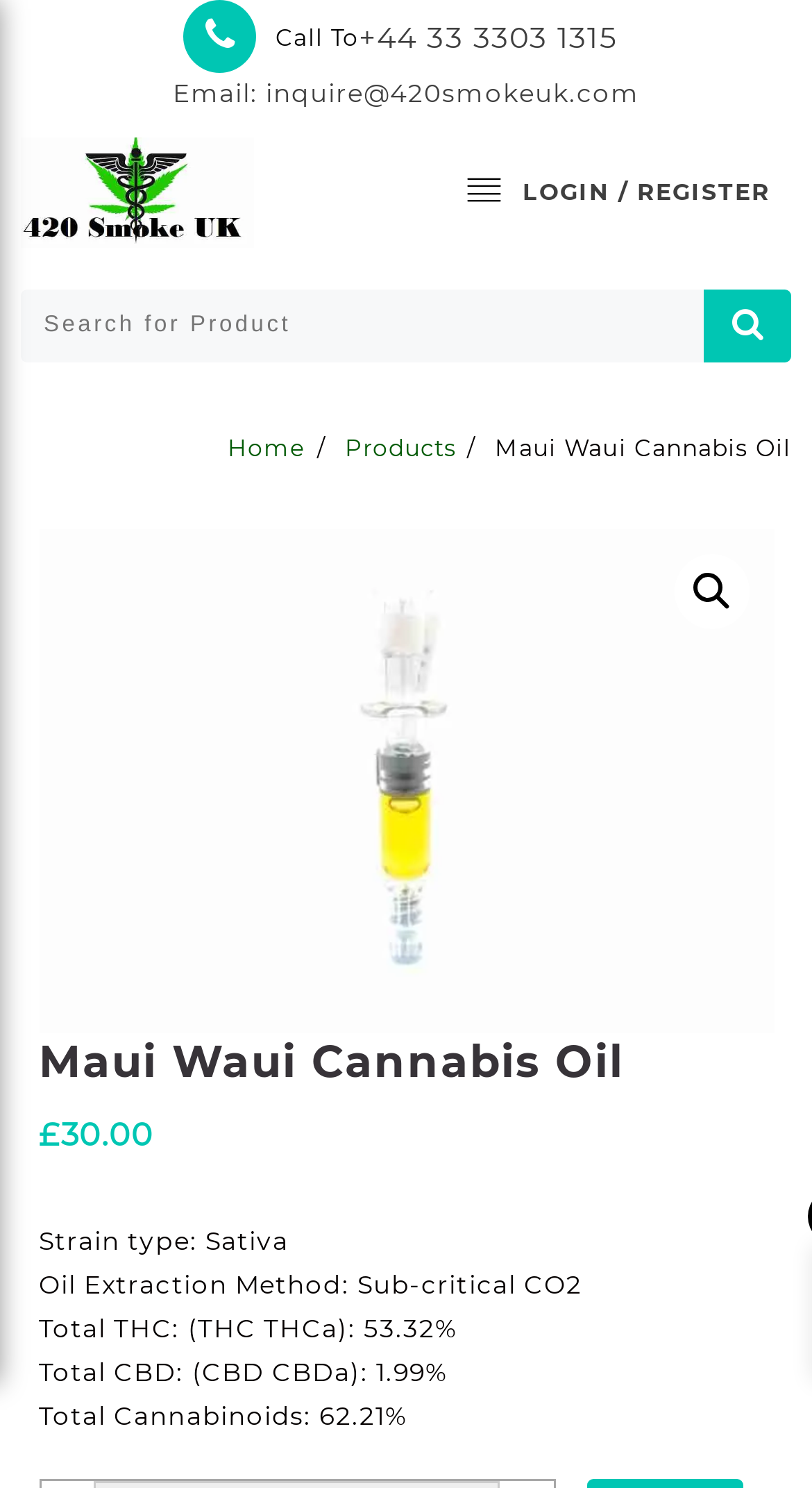Determine the bounding box coordinates of the UI element that matches the following description: "June 7, 2024". The coordinates should be four float numbers between 0 and 1 in the format [left, top, right, bottom].

None